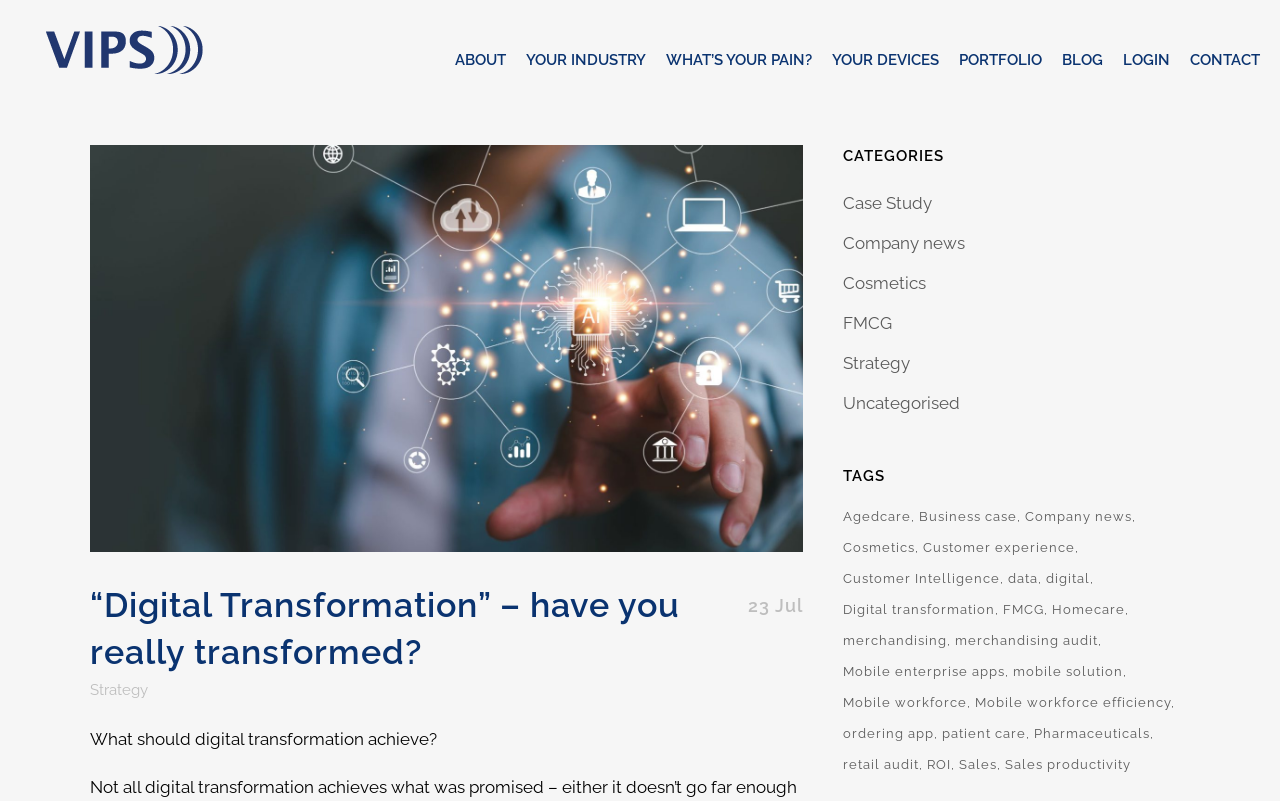Can you give a comprehensive explanation to the question given the content of the image?
How many links are under the 'TAGS' section?

The 'TAGS' section is located on the right side of the webpage, and it has 20 links listed under it, including 'Agedcare (1 item)', 'Business case (1 item)', 'Company news (3 items)', and so on.